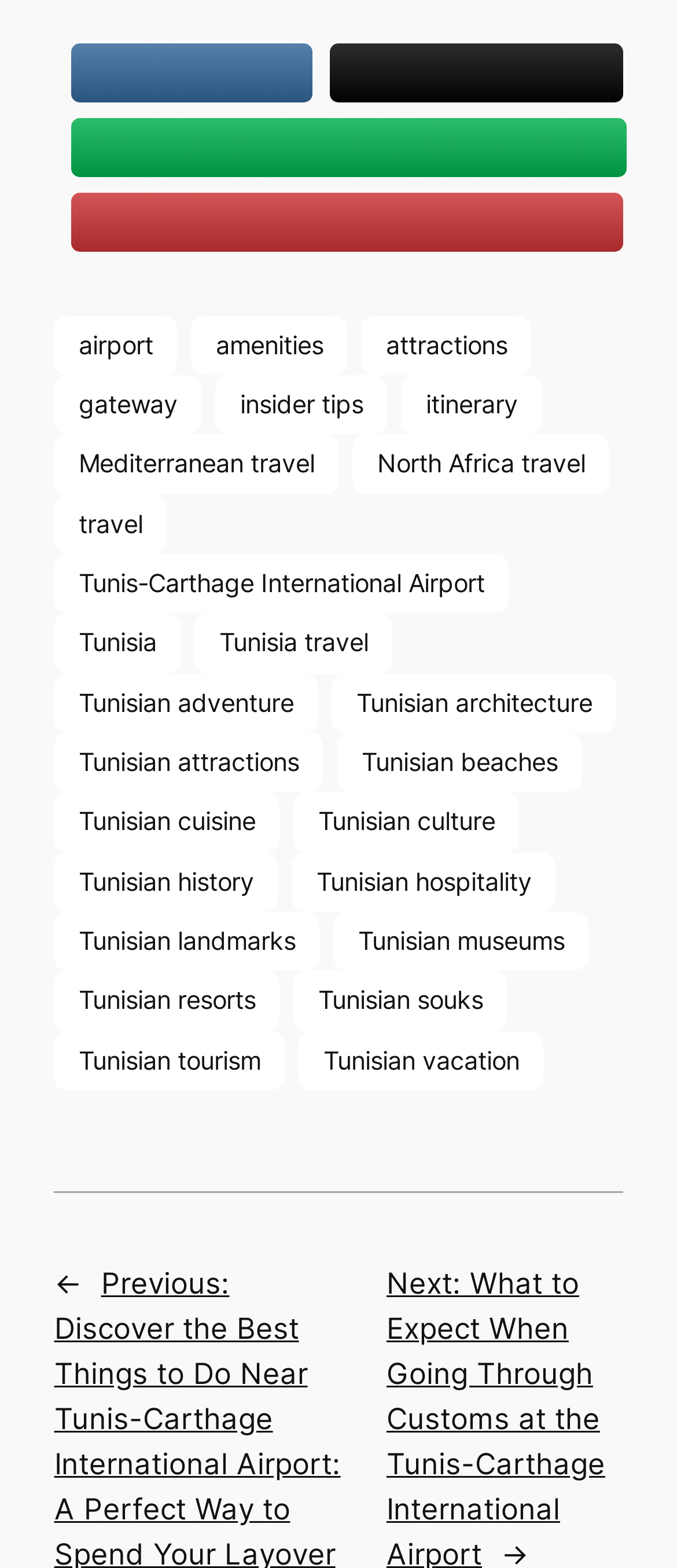Using floating point numbers between 0 and 1, provide the bounding box coordinates in the format (top-left x, top-left y, bottom-right x, bottom-right y). Locate the UI element described here: Tunis-Carthage International Airport

[0.08, 0.353, 0.752, 0.391]